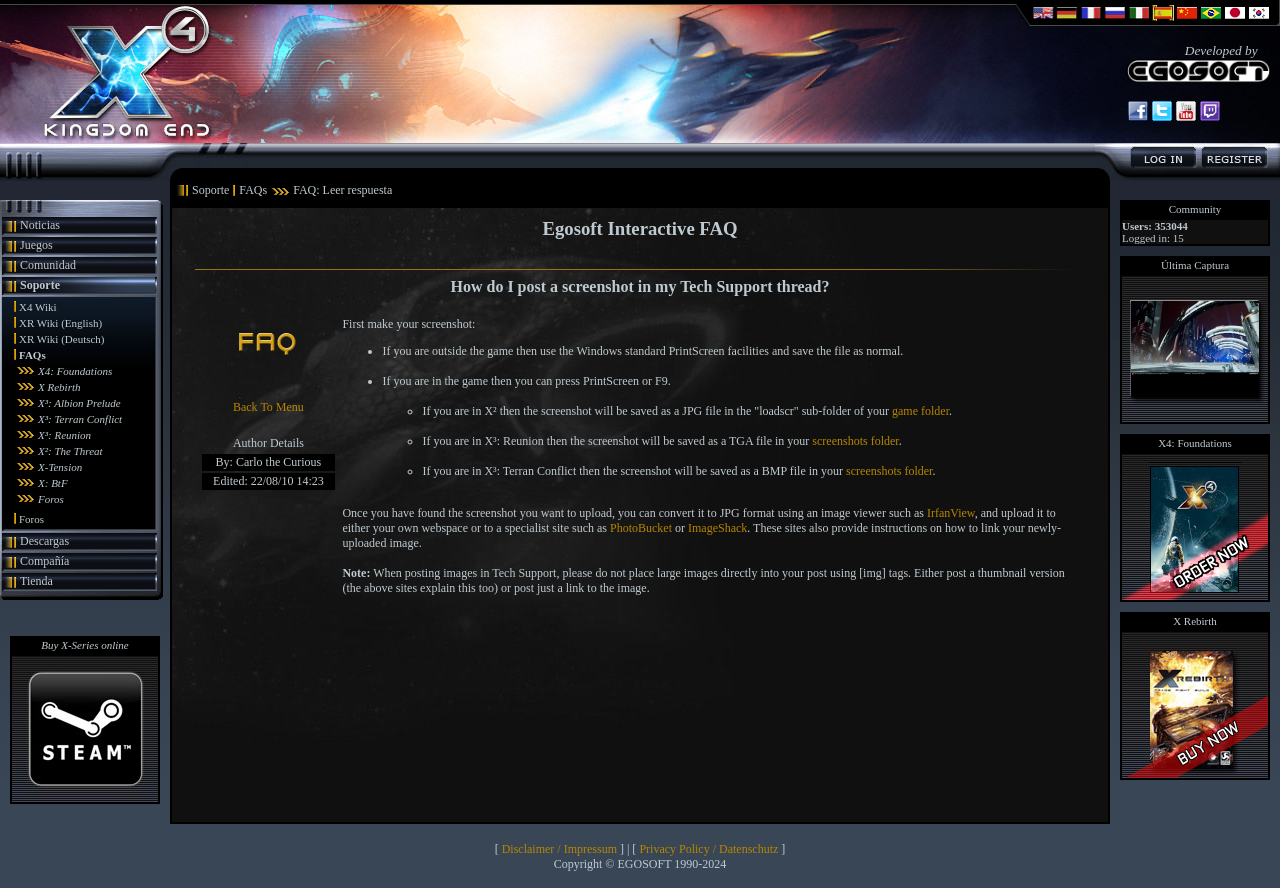What is the purpose of the 'LOGIN' and 'REGISTER' buttons?
Give a one-word or short-phrase answer derived from the screenshot.

User authentication